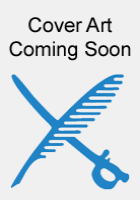What is the purpose of the background?
Answer the question with as much detail as you can, using the image as a reference.

The caption states that the background is likely neutral, which allows the text and icon to stand out effectively, drawing the viewer's attention to the main message of the image.